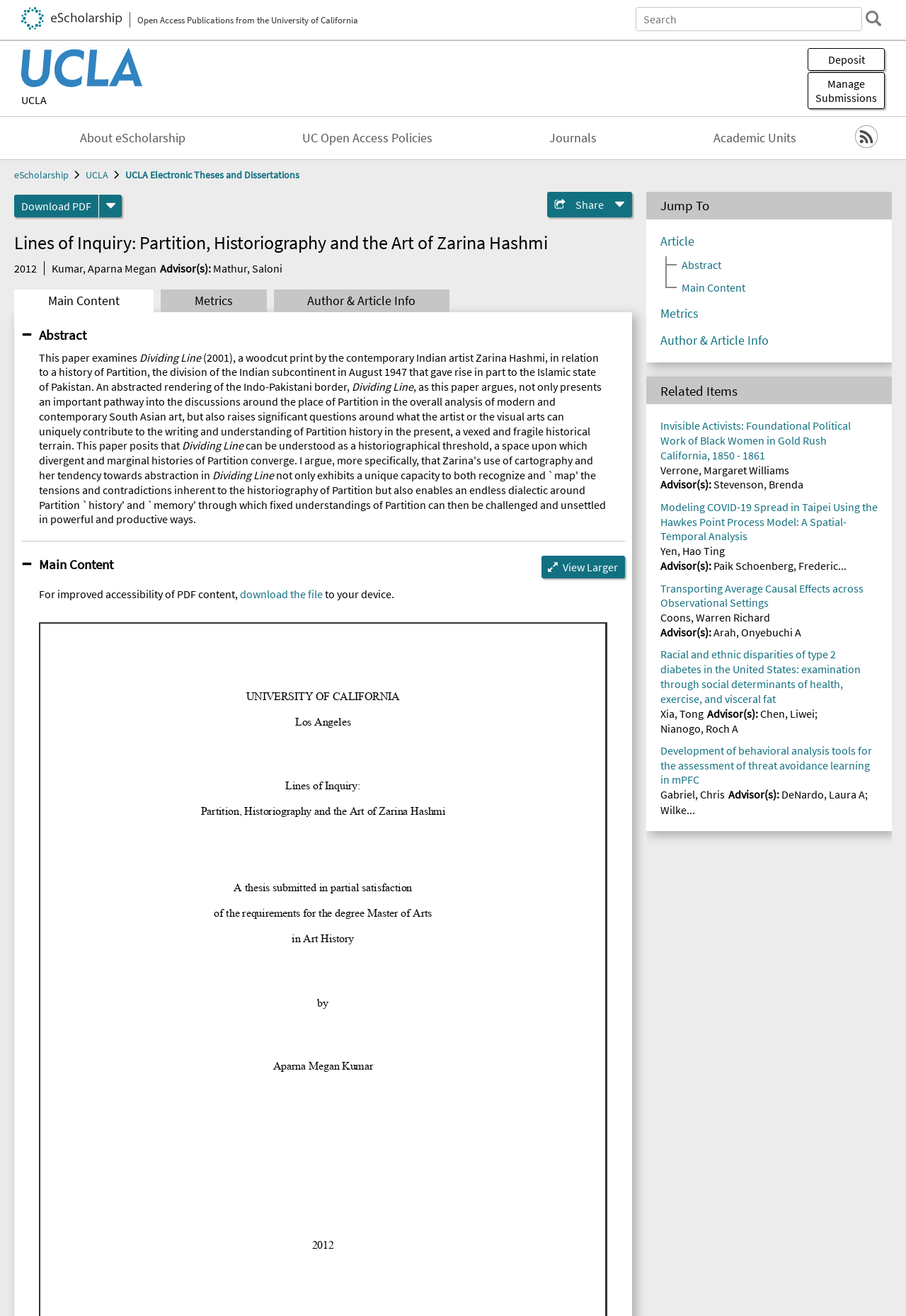Determine the bounding box coordinates for the clickable element required to fulfill the instruction: "Deposit". Provide the coordinates as four float numbers between 0 and 1, i.e., [left, top, right, bottom].

[0.891, 0.037, 0.977, 0.054]